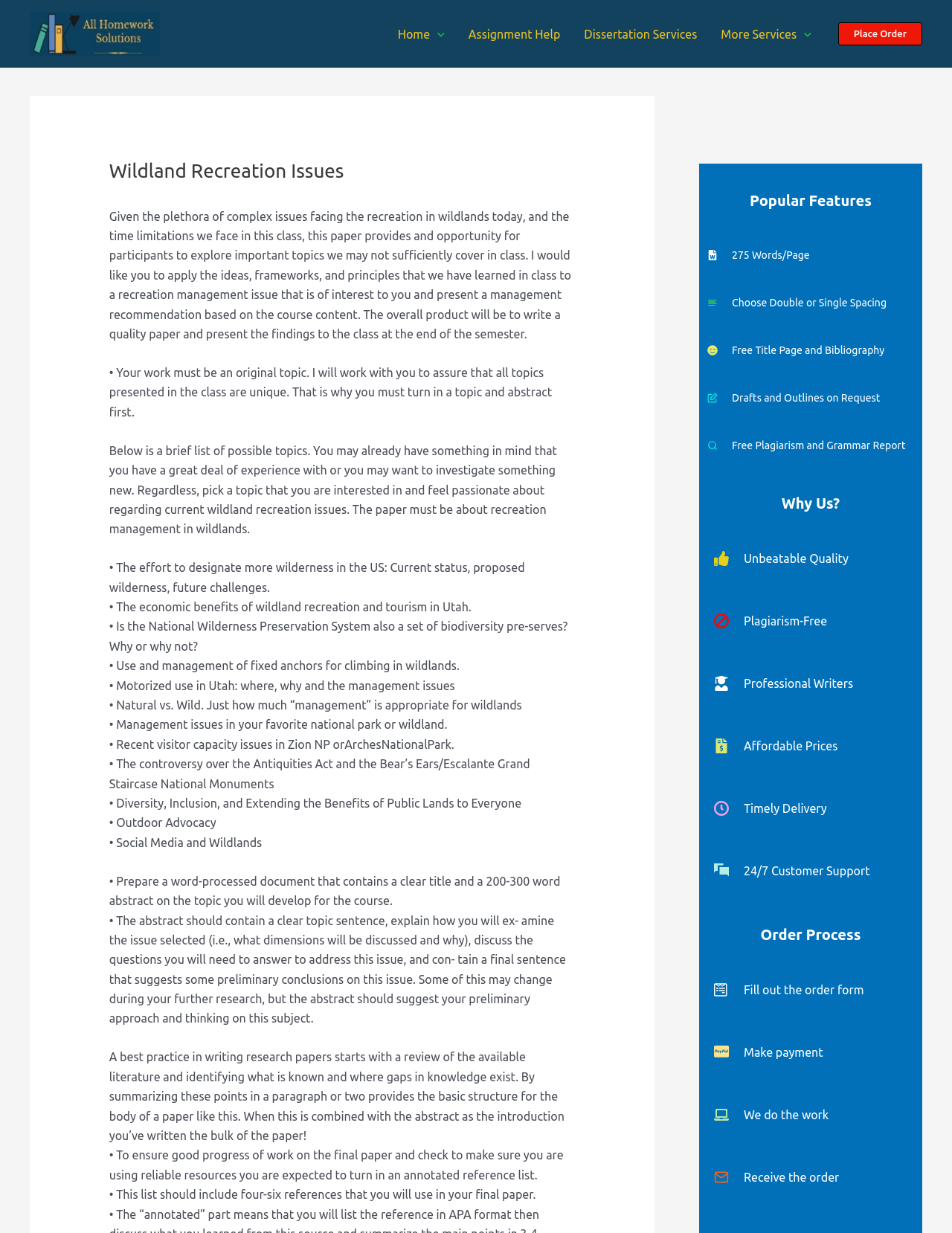What is the purpose of the 'Menu Toggle'?
Look at the image and provide a detailed response to the question.

The 'Menu Toggle' is an application that can be expanded or collapsed, suggesting that its purpose is to show or hide menu items when clicked.